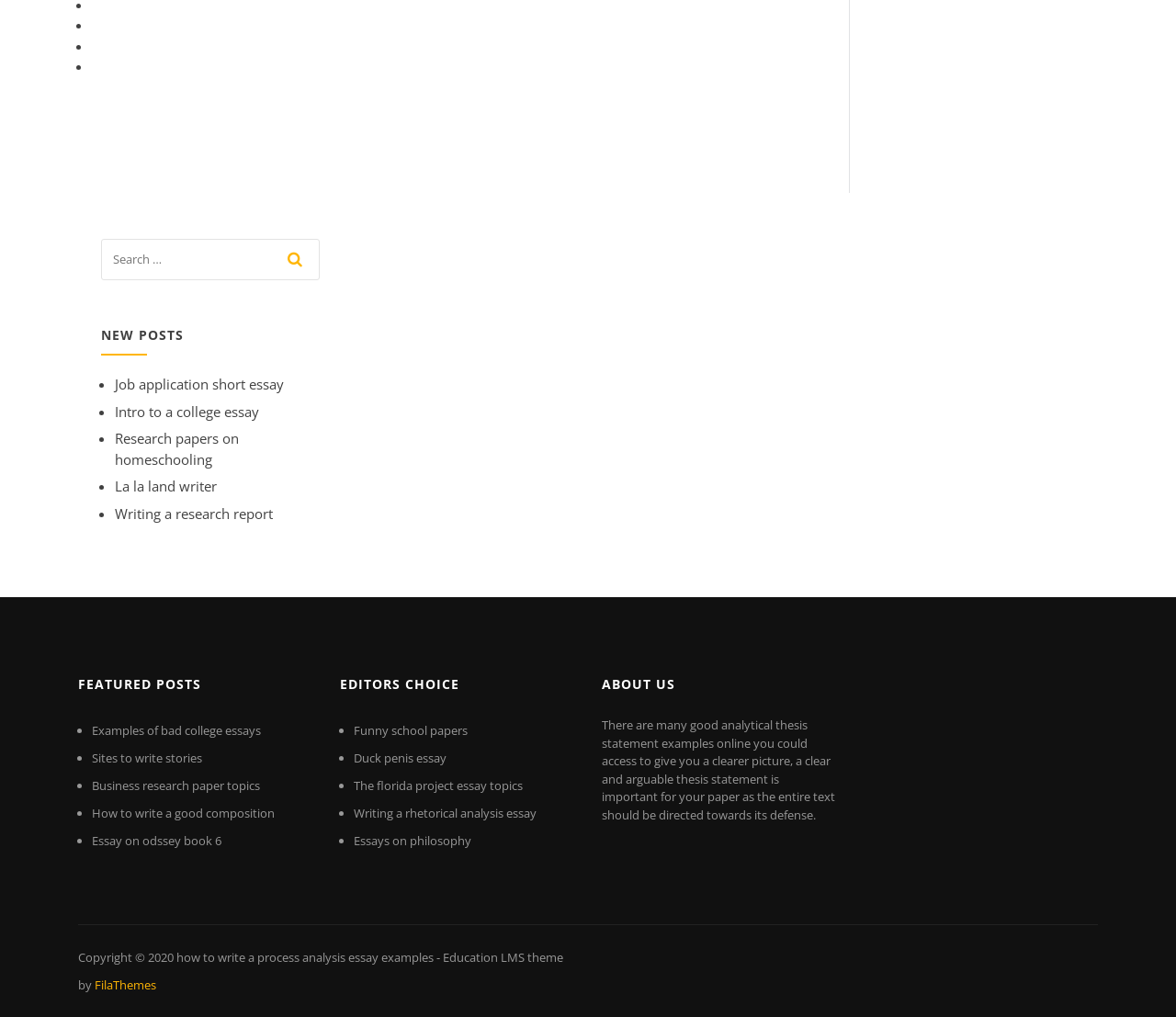Show the bounding box coordinates of the element that should be clicked to complete the task: "click on the link about how to write a process analysis essay examples".

[0.15, 0.933, 0.369, 0.95]